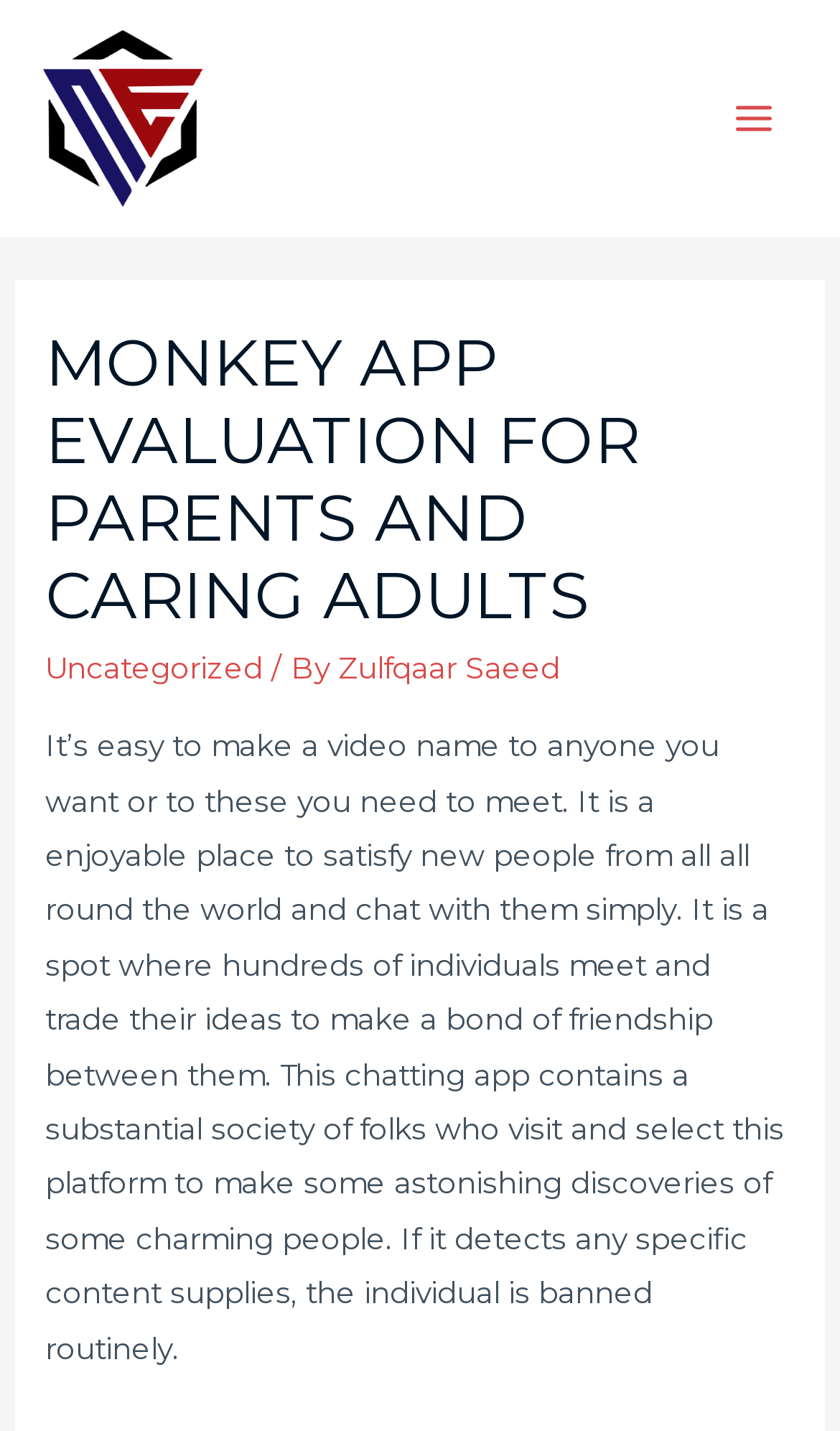From the element description Uncategorized, predict the bounding box coordinates of the UI element. The coordinates must be specified in the format (top-left x, top-left y, bottom-right x, bottom-right y) and should be within the 0 to 1 range.

[0.054, 0.454, 0.313, 0.478]